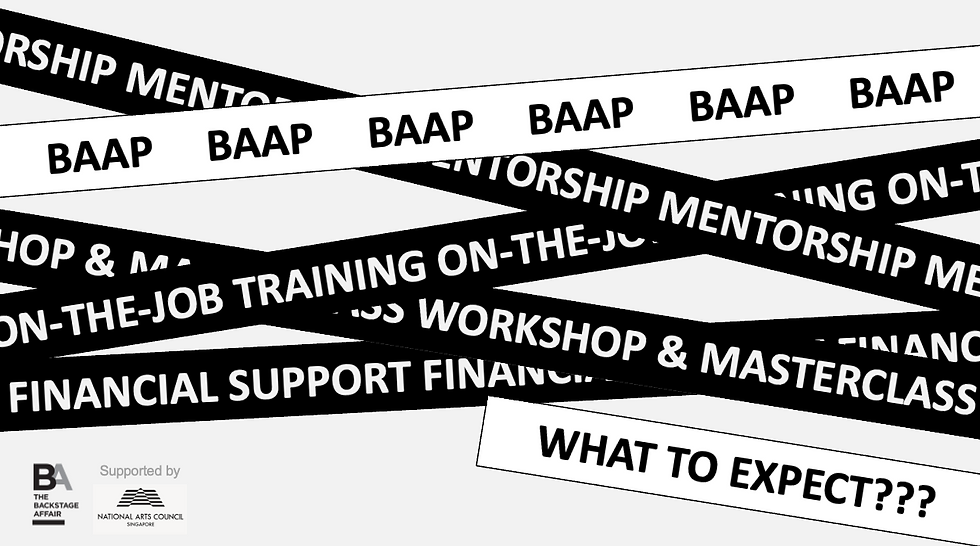Provide a one-word or short-phrase answer to the question:
How many phrases are prominently displayed?

Four